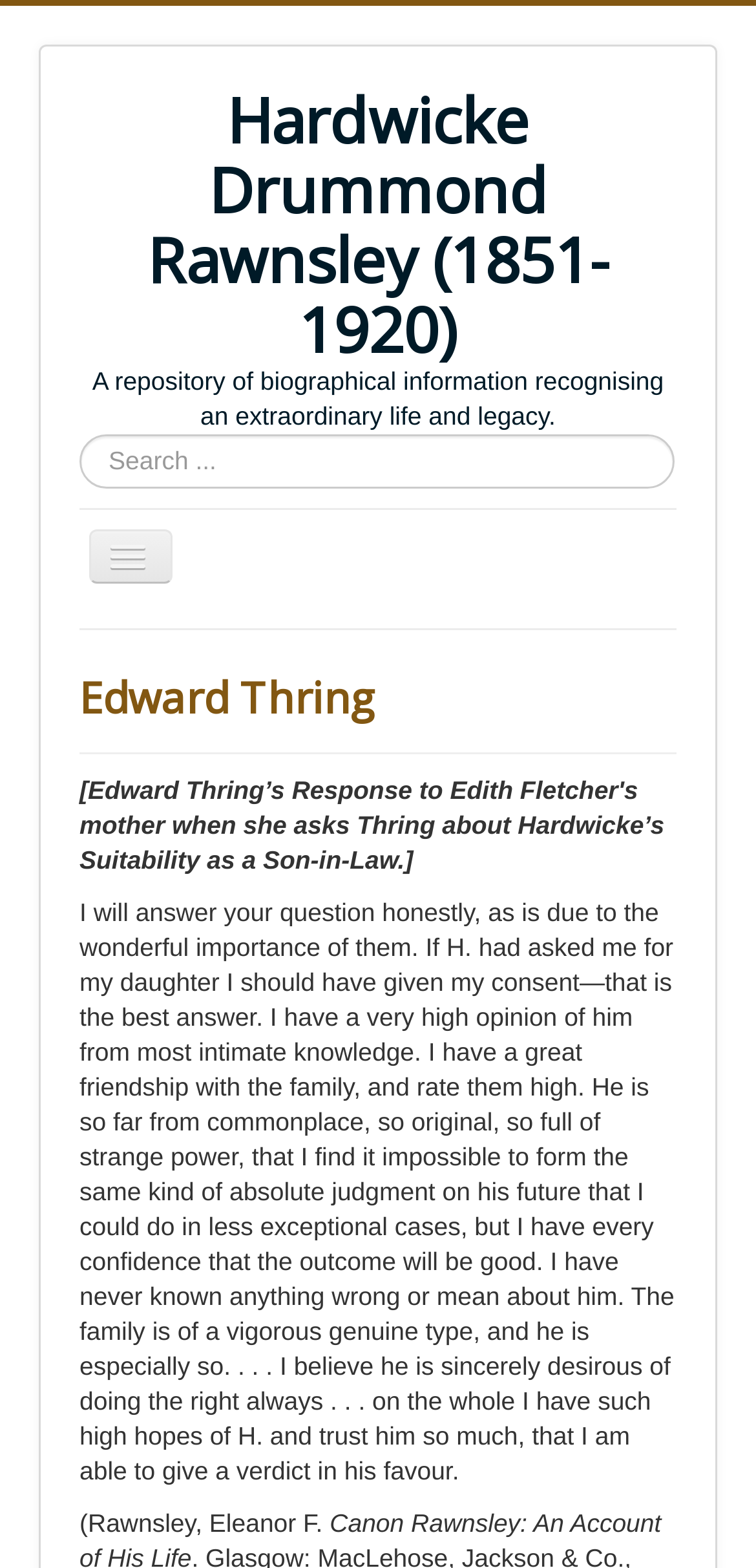From the screenshot, find the bounding box of the UI element matching this description: "Sources of Information on HDR". Supply the bounding box coordinates in the form [left, top, right, bottom], each a float between 0 and 1.

[0.105, 0.775, 0.895, 0.815]